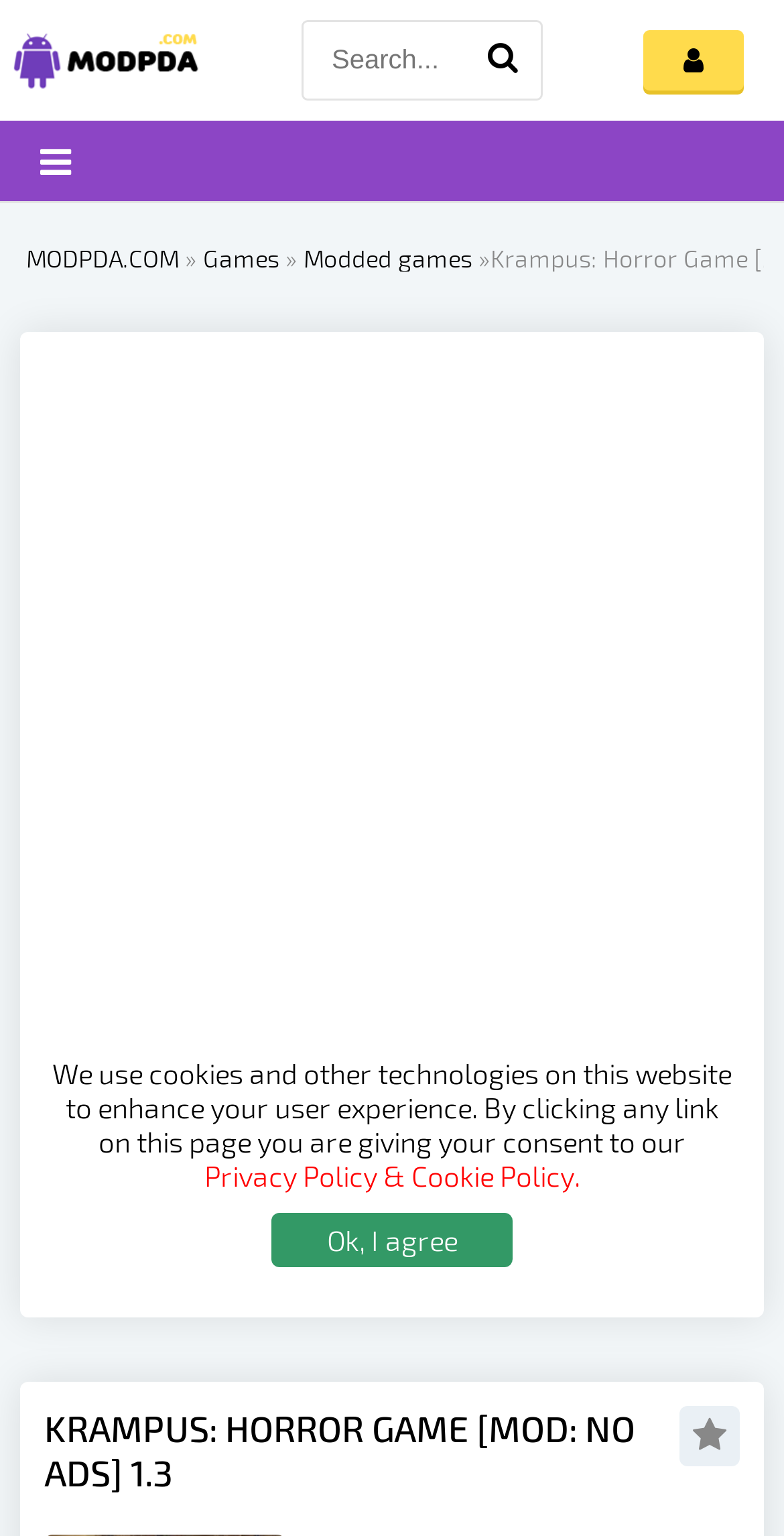Please give the bounding box coordinates of the area that should be clicked to fulfill the following instruction: "Click the MODPDA.COM link". The coordinates should be in the format of four float numbers from 0 to 1, i.e., [left, top, right, bottom].

[0.033, 0.158, 0.228, 0.177]